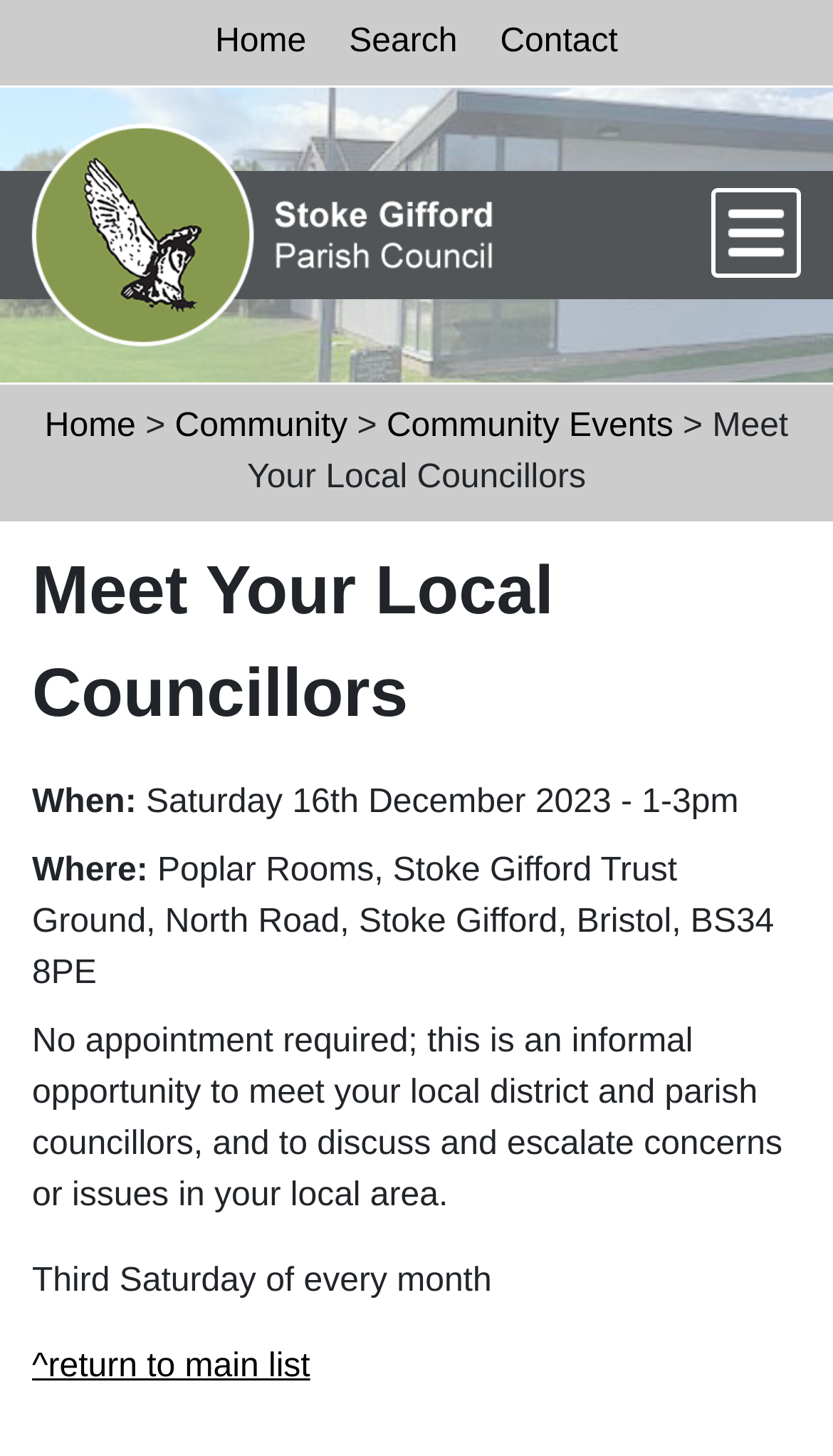Provide a one-word or short-phrase answer to the question:
How often does the Meet Your Local Councillors event occur?

Third Saturday of every month